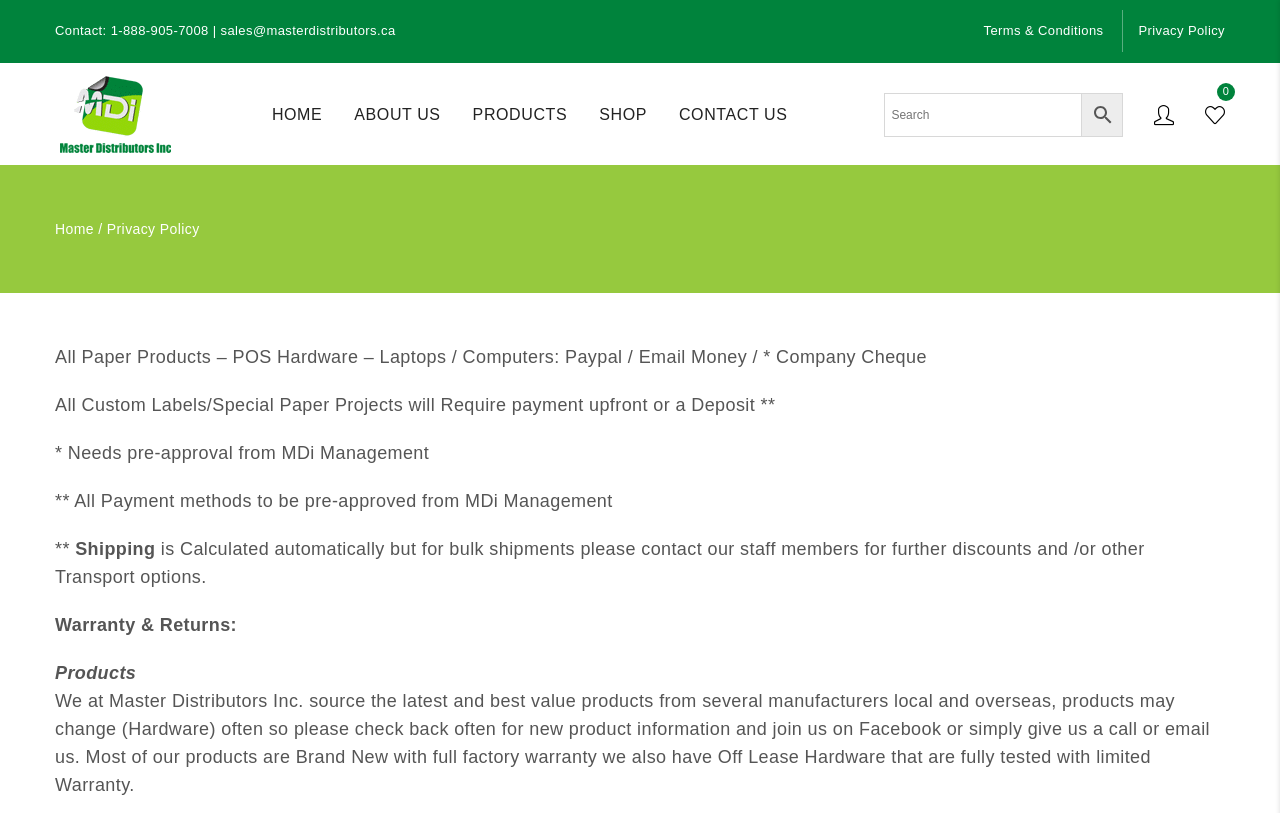Please find the bounding box coordinates of the clickable region needed to complete the following instruction: "Click the Next button". The bounding box coordinates must consist of four float numbers between 0 and 1, i.e., [left, top, right, bottom].

None